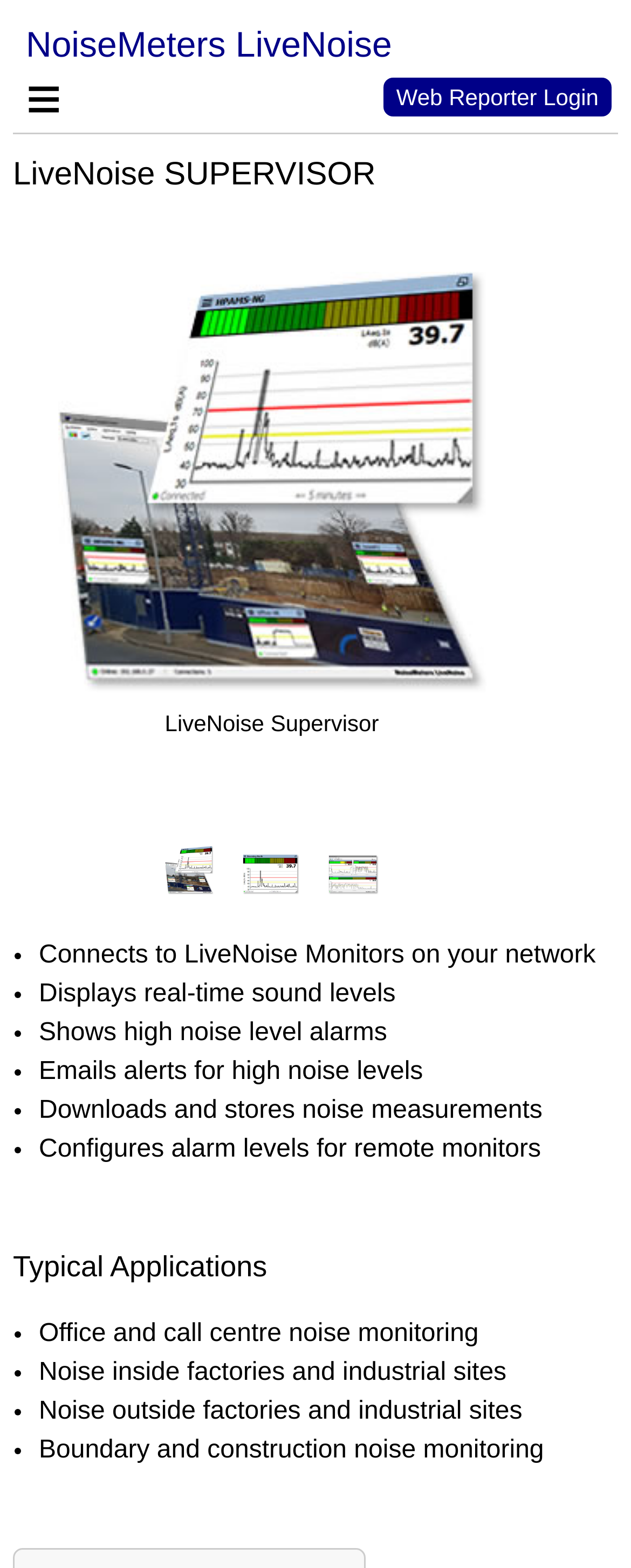Generate a thorough explanation of the webpage's elements.

The webpage is about the LiveNoise Supervisor software, which connects to multiple LiveNoise Noise Monitors over a network, displaying real-time sound levels, high noise alerts, and allowing for the download of measurements.

At the top of the page, there are several links, including "NoiseMeters LiveNoise", "Web Reporter Login", and a menu with options like "Home", "Contact", "Noise Monitors", "Software", and more. A small icon, represented by the symbol "≡", is located near the top-left corner.

Below the menu, a large heading "LiveNoise SUPERVISOR" is centered, accompanied by an image of the LiveNoise Supervisor software. To the right of the heading, there are three smaller images: a chart of live sound levels, live sound levels, and another image of the LiveNoise Supervisor software.

The main content of the page is divided into two sections. The first section lists the key features of the LiveNoise Supervisor software, including connecting to LiveNoise Monitors, displaying real-time sound levels, showing high noise level alarms, emailing alerts, downloading and storing noise measurements, and configuring alarm levels for remote monitors. Each feature is represented by a bullet point, with a brief description.

The second section, titled "Typical Applications", lists various uses of the LiveNoise Supervisor software, including office and call centre noise monitoring, noise monitoring inside and outside factories and industrial sites, and boundary and construction noise monitoring. Each application is also represented by a bullet point, with a brief description.

Overall, the webpage provides an overview of the LiveNoise Supervisor software, its features, and its typical applications.